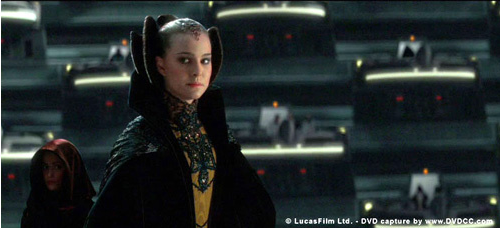What is the color of the overdress?
Look at the image and answer the question with a single word or phrase.

Blue velvet